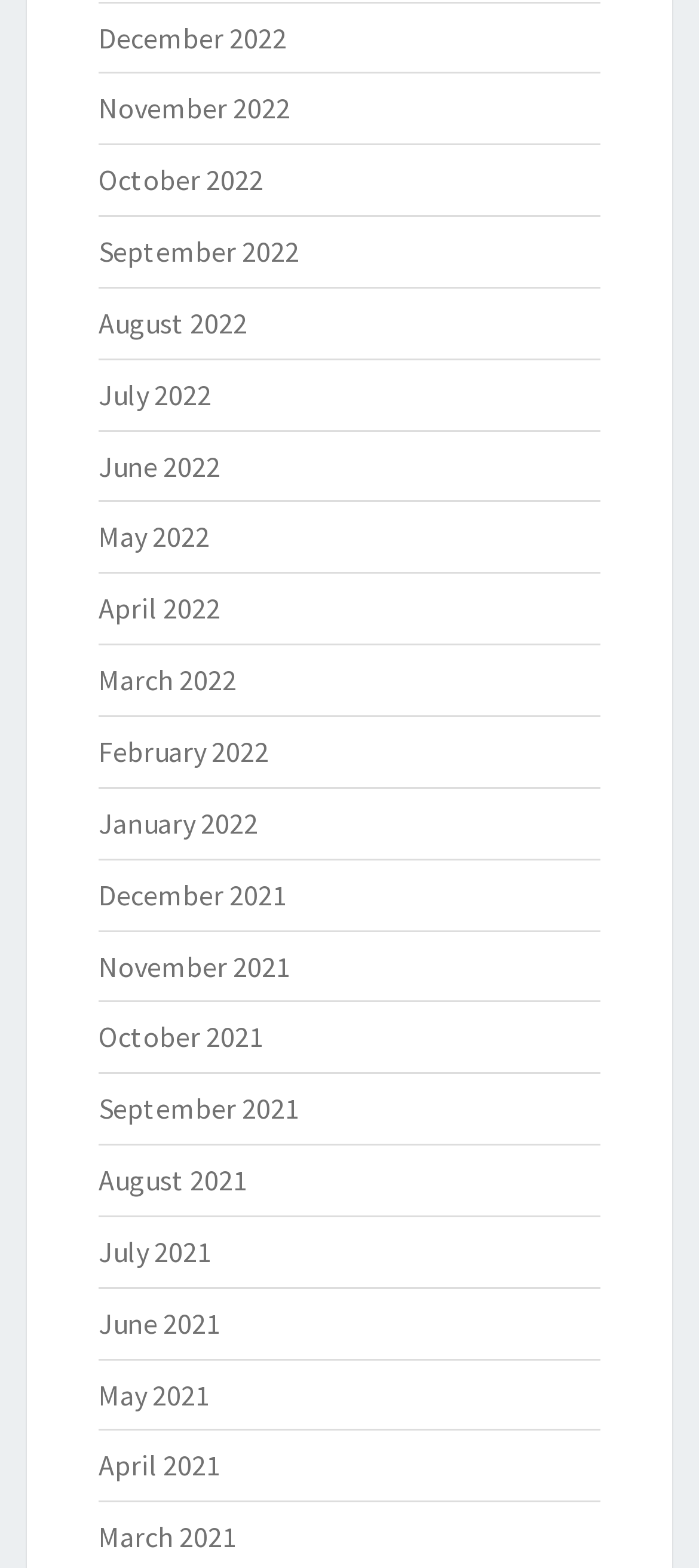How many links are there in the first row?
Relying on the image, give a concise answer in one word or a brief phrase.

4